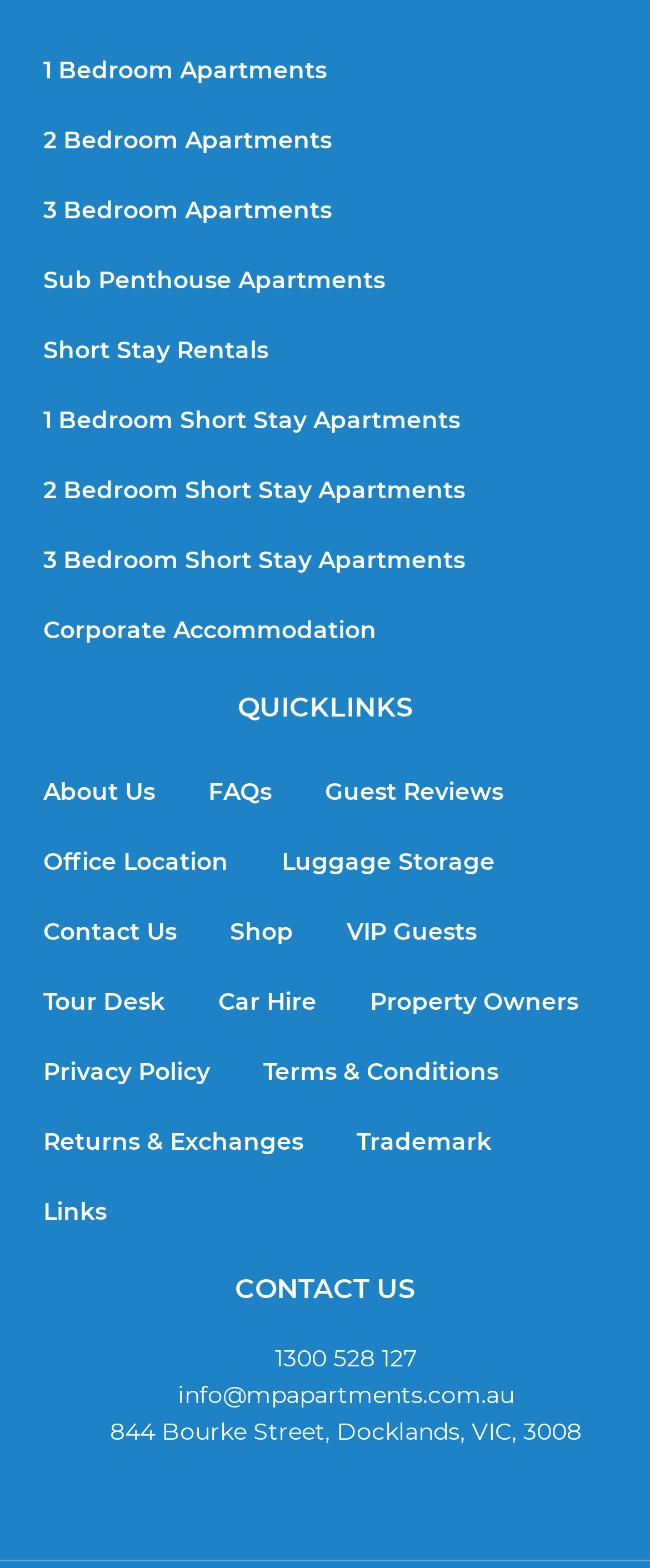What type of accommodation is available for corporate guests?
Analyze the screenshot and provide a detailed answer to the question.

The website offers corporate accommodation, which is specifically designed for corporate guests, as indicated by the 'Corporate Accommodation' link.